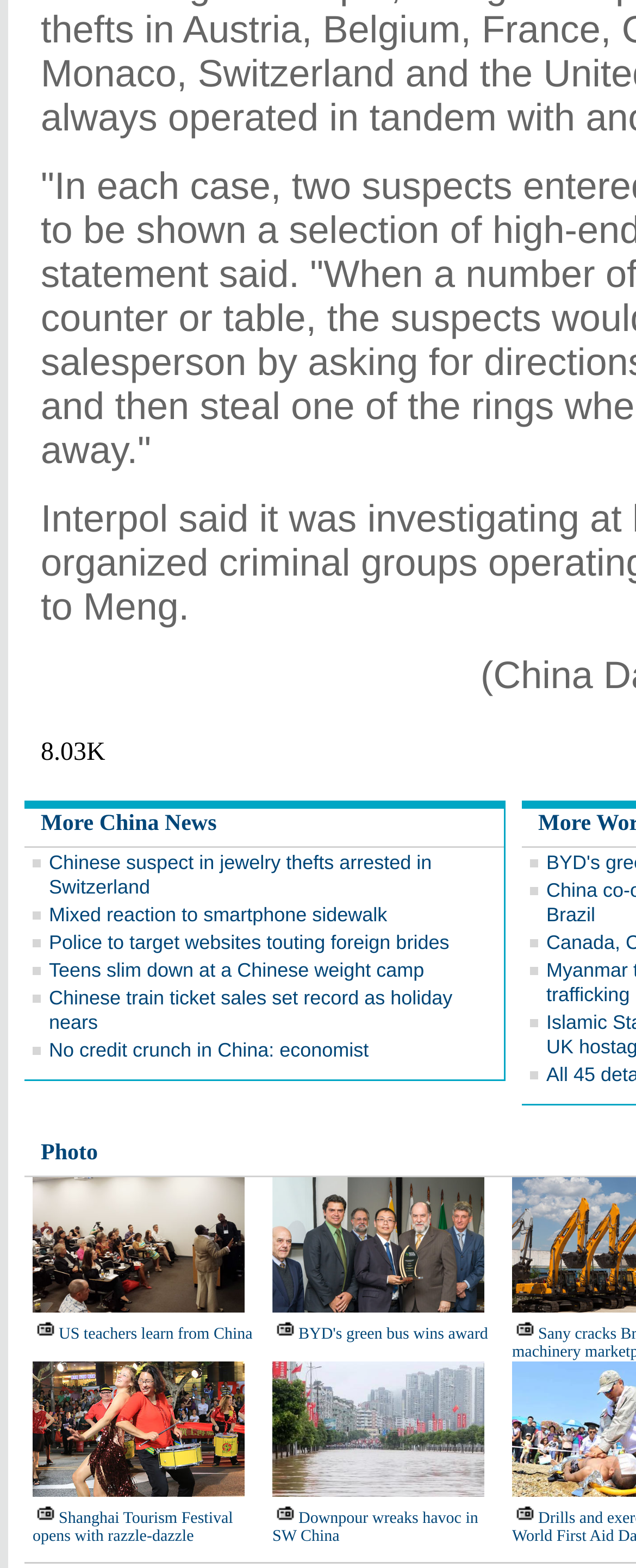How many images are on this page?
Refer to the image and offer an in-depth and detailed answer to the question.

I counted the number of image elements on the page, and found 8 of them.